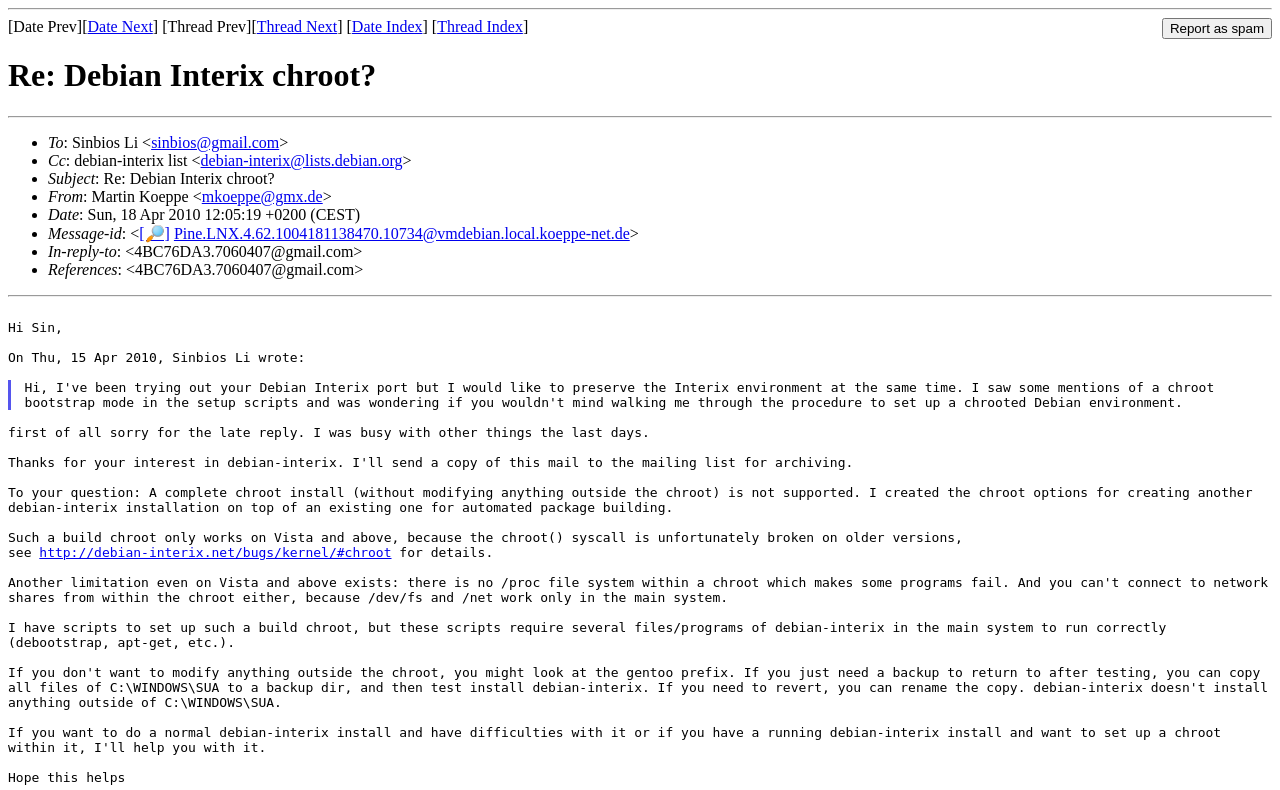Please specify the bounding box coordinates of the clickable region to carry out the following instruction: "Check Date Index". The coordinates should be four float numbers between 0 and 1, in the format [left, top, right, bottom].

[0.275, 0.023, 0.33, 0.044]